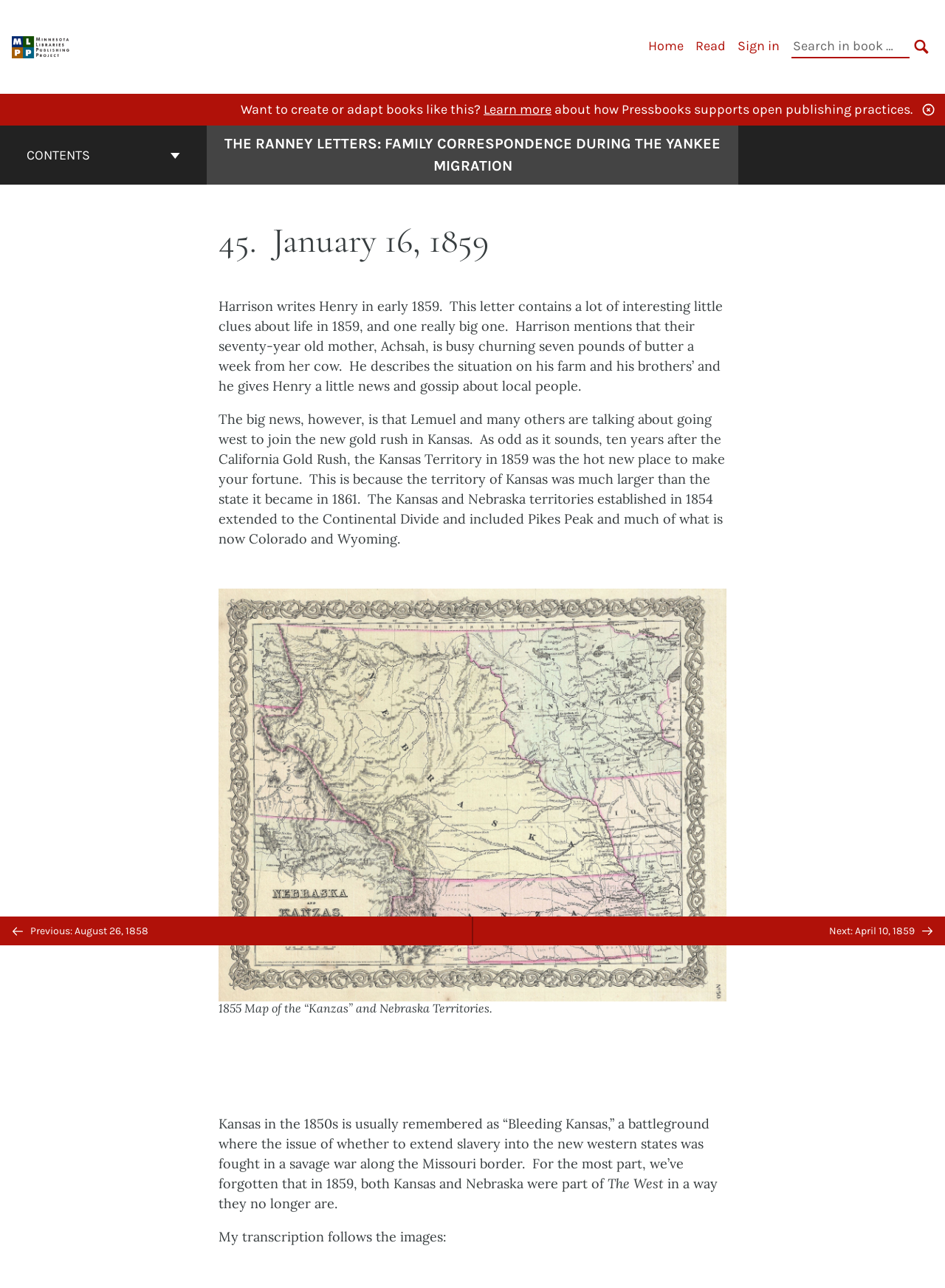Find the bounding box coordinates of the clickable area required to complete the following action: "Learn more about how Pressbooks supports open publishing practices".

[0.512, 0.079, 0.584, 0.091]